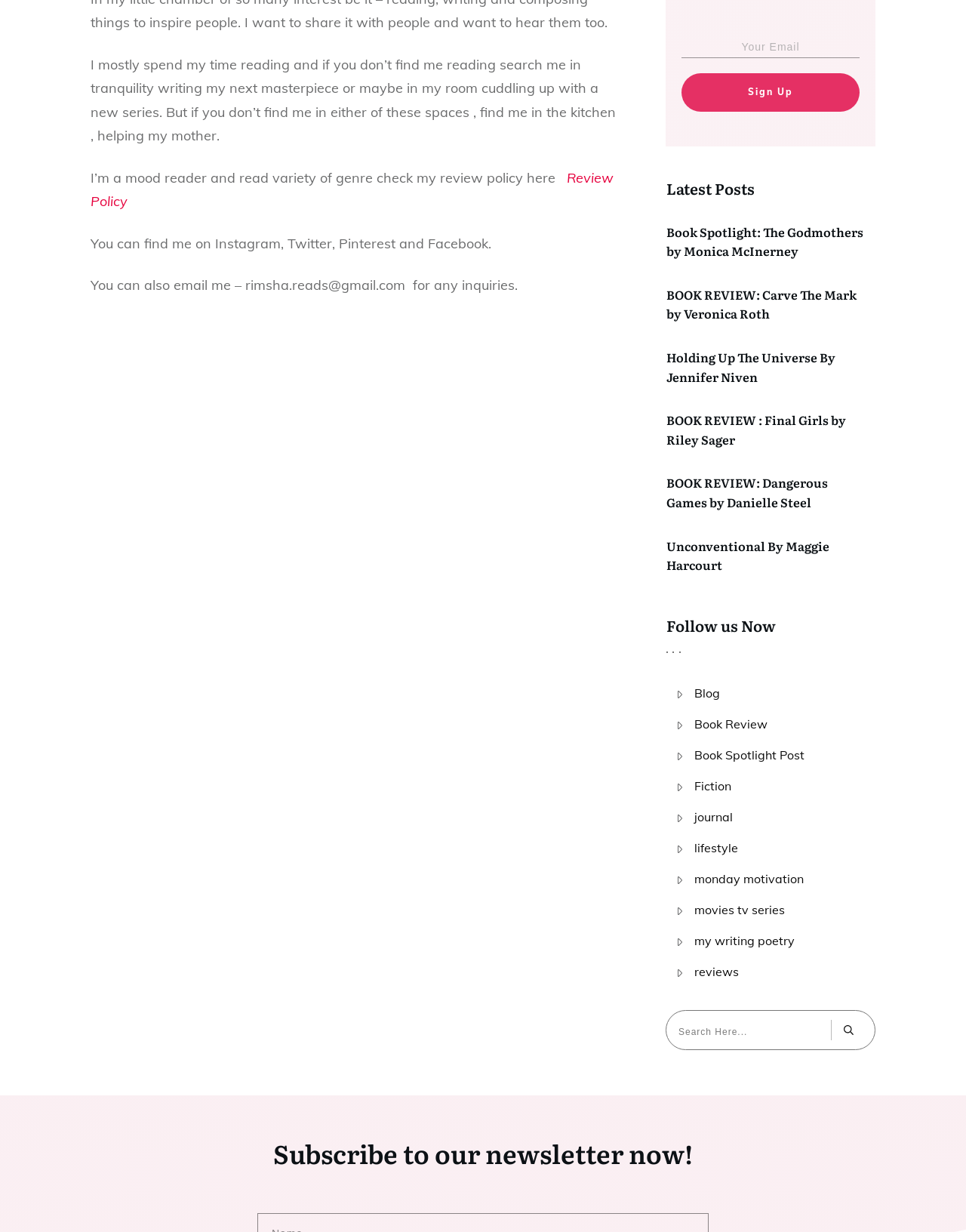Determine the bounding box coordinates for the HTML element described here: "Book Spotlight Post".

[0.719, 0.606, 0.833, 0.62]